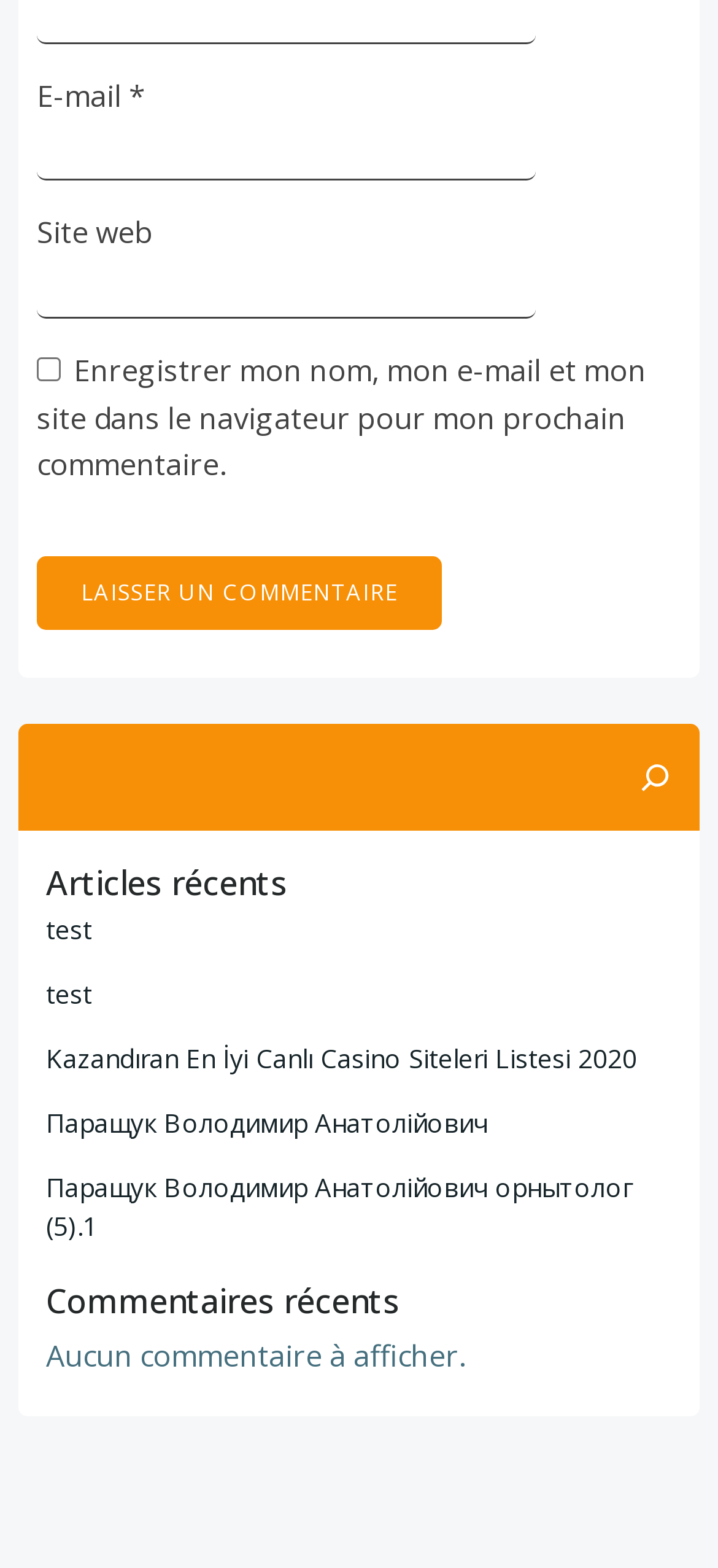Bounding box coordinates are specified in the format (top-left x, top-left y, bottom-right x, bottom-right y). All values are floating point numbers bounded between 0 and 1. Please provide the bounding box coordinate of the region this sentence describes: parent_node: E-mail * aria-describedby="email-notes" name="email"

[0.051, 0.077, 0.746, 0.116]